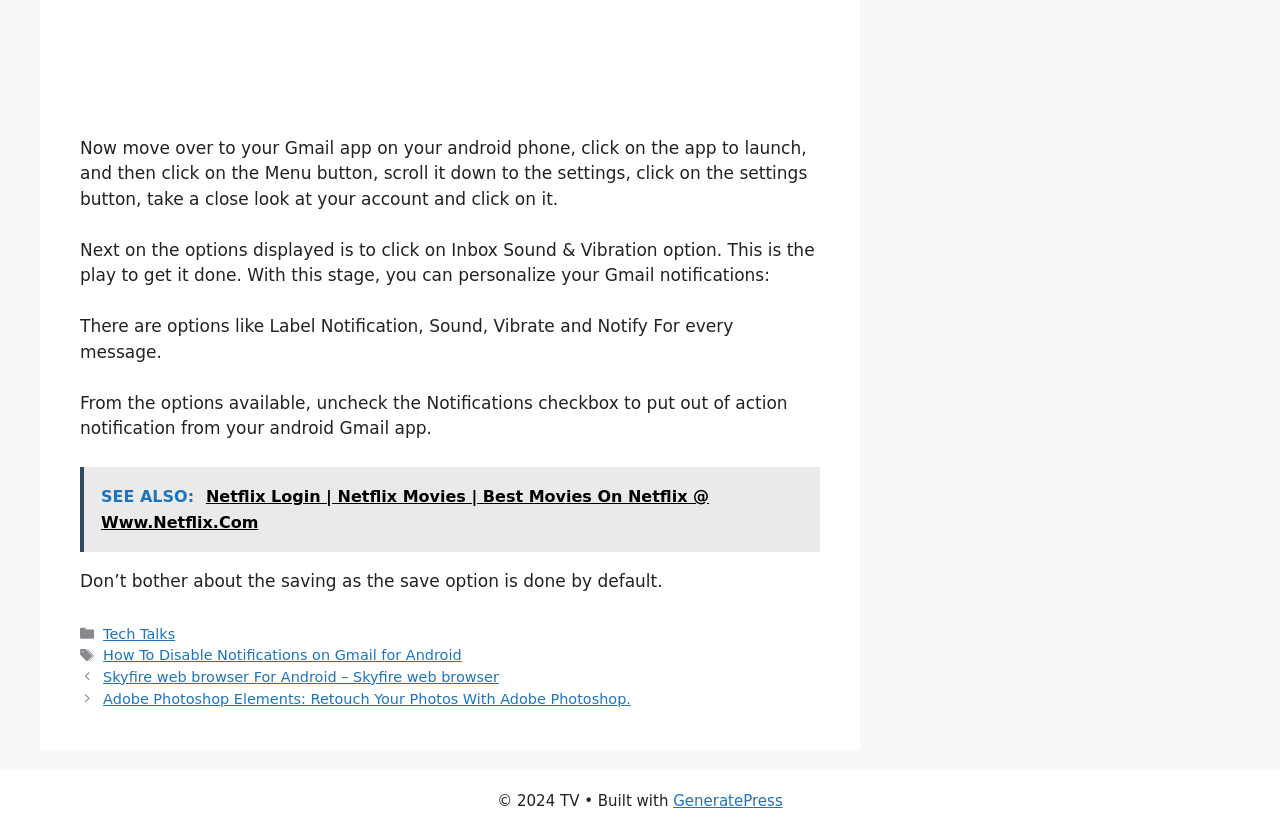Find the bounding box coordinates for the HTML element described in this sentence: "Good news from Goodstart". Provide the coordinates as four float numbers between 0 and 1, in the format [left, top, right, bottom].

None